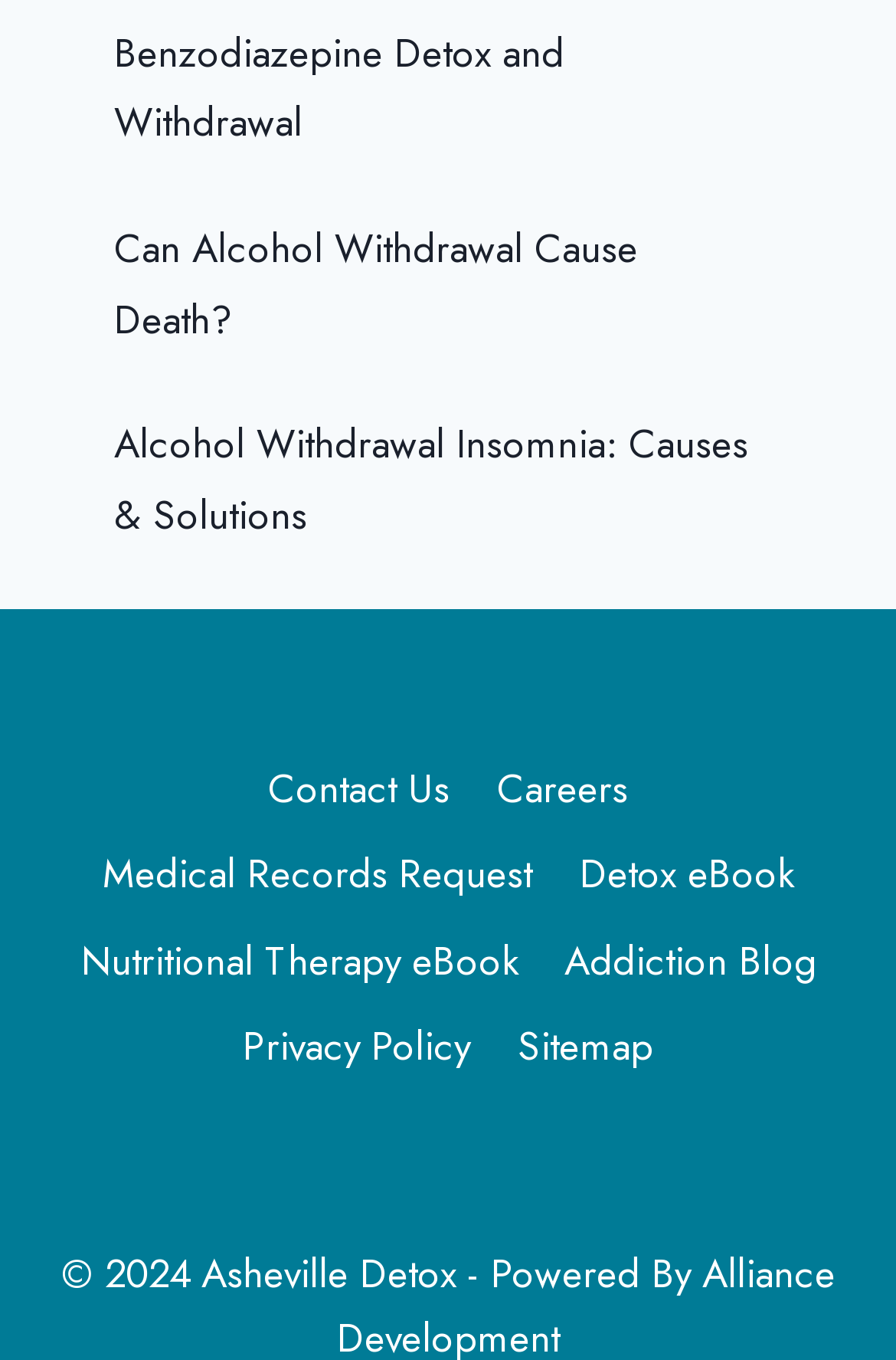What is the position of the 'Addiction Blog' link?
Provide a detailed and well-explained answer to the question.

By comparing the y1 and y2 coordinates of the bounding boxes, I determined that the 'Addiction Blog' link has a smaller y1 value than the 'Privacy Policy' link, which means it appears above the 'Privacy Policy' link on the webpage.